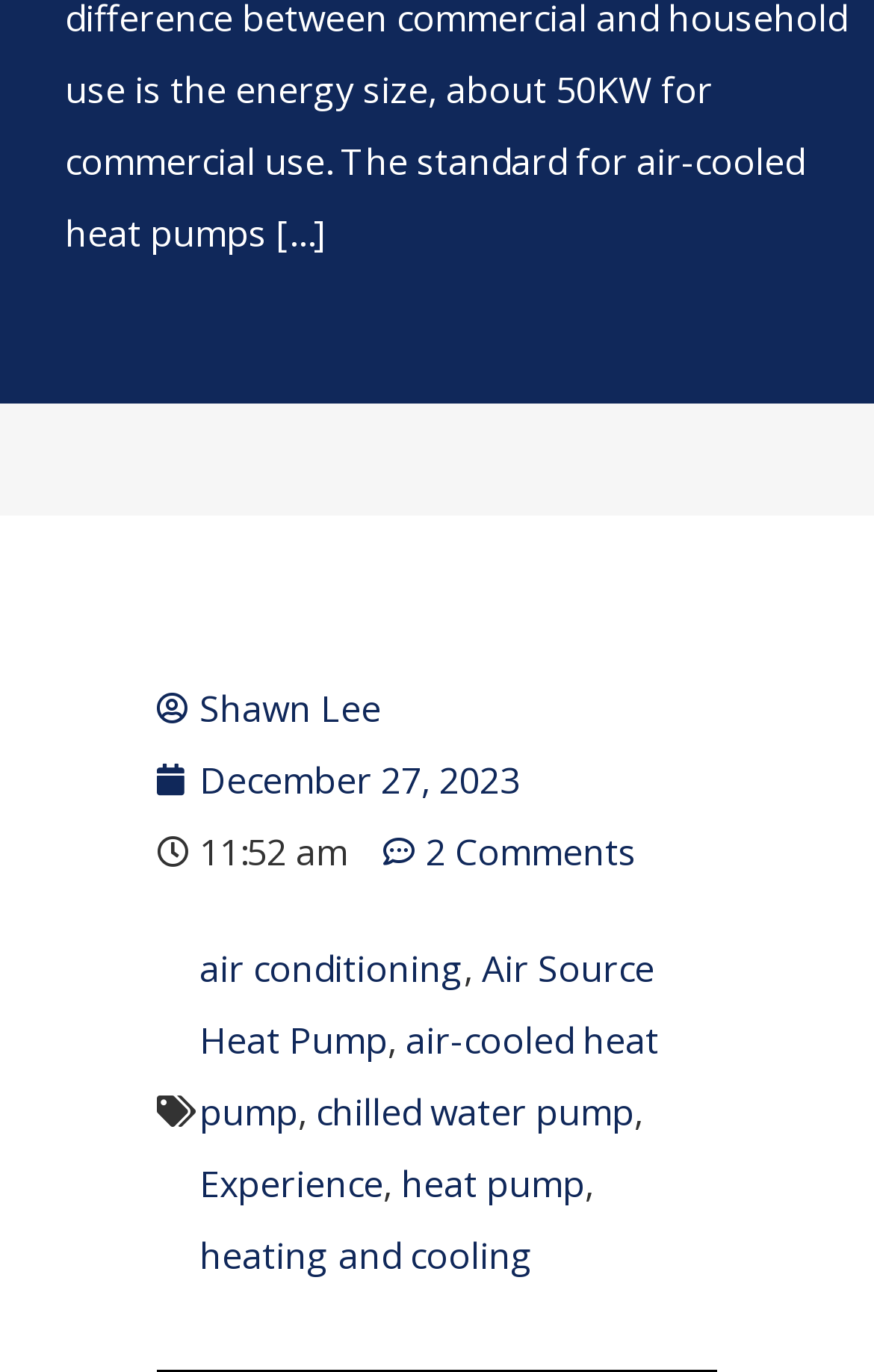How many comments does this post have?
Provide a concise answer using a single word or phrase based on the image.

2 Comments